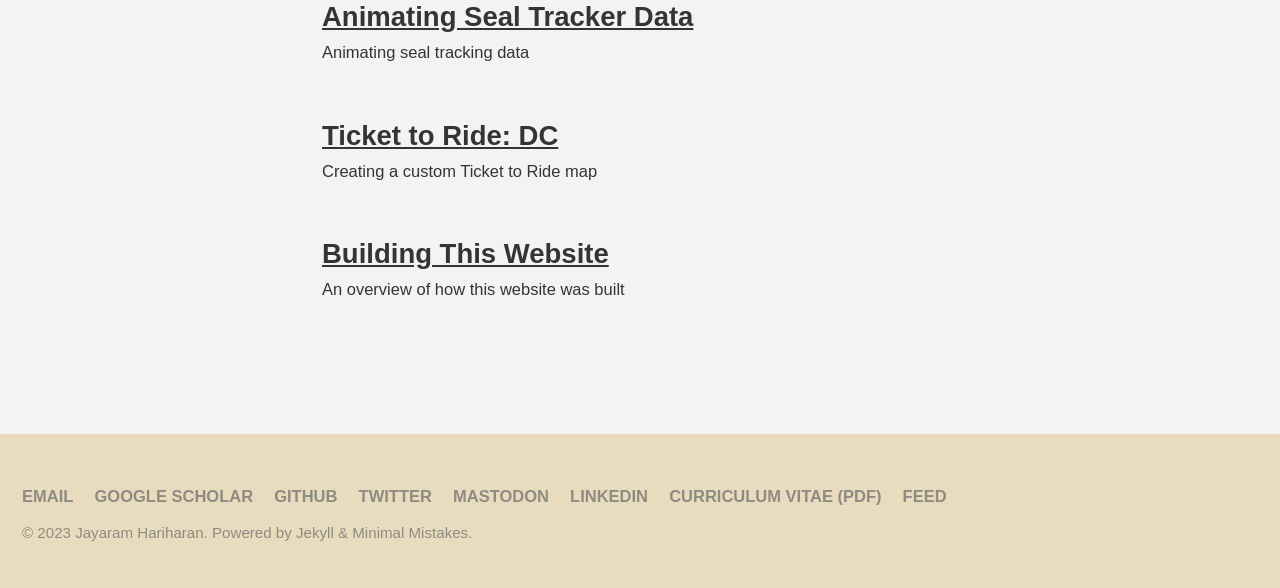Please find the bounding box coordinates of the element that you should click to achieve the following instruction: "Read about Building This Website". The coordinates should be presented as four float numbers between 0 and 1: [left, top, right, bottom].

[0.252, 0.406, 0.476, 0.458]